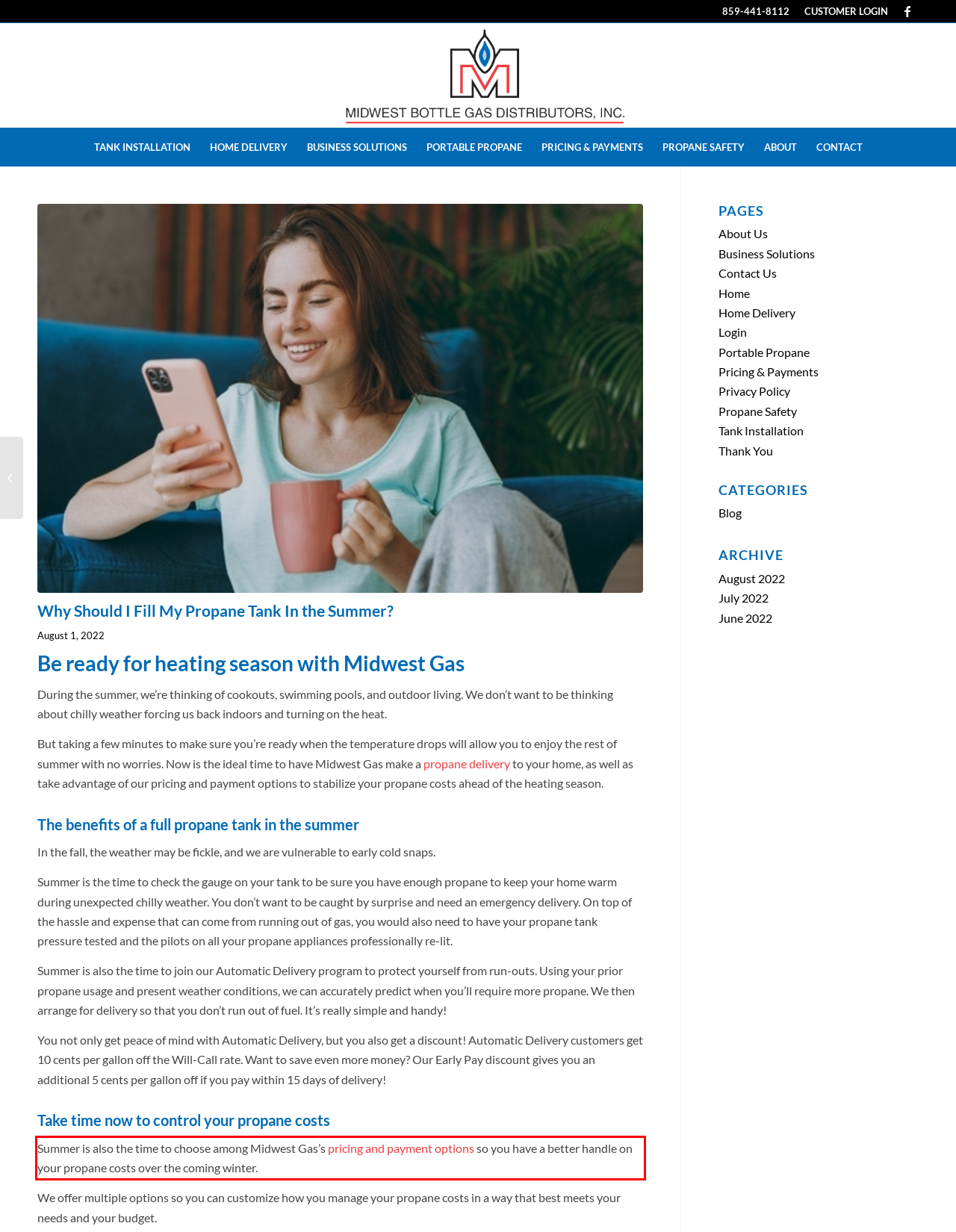You are given a screenshot showing a webpage with a red bounding box. Perform OCR to capture the text within the red bounding box.

Summer is also the time to choose among Midwest Gas’s pricing and payment options so you have a better handle on your propane costs over the coming winter.